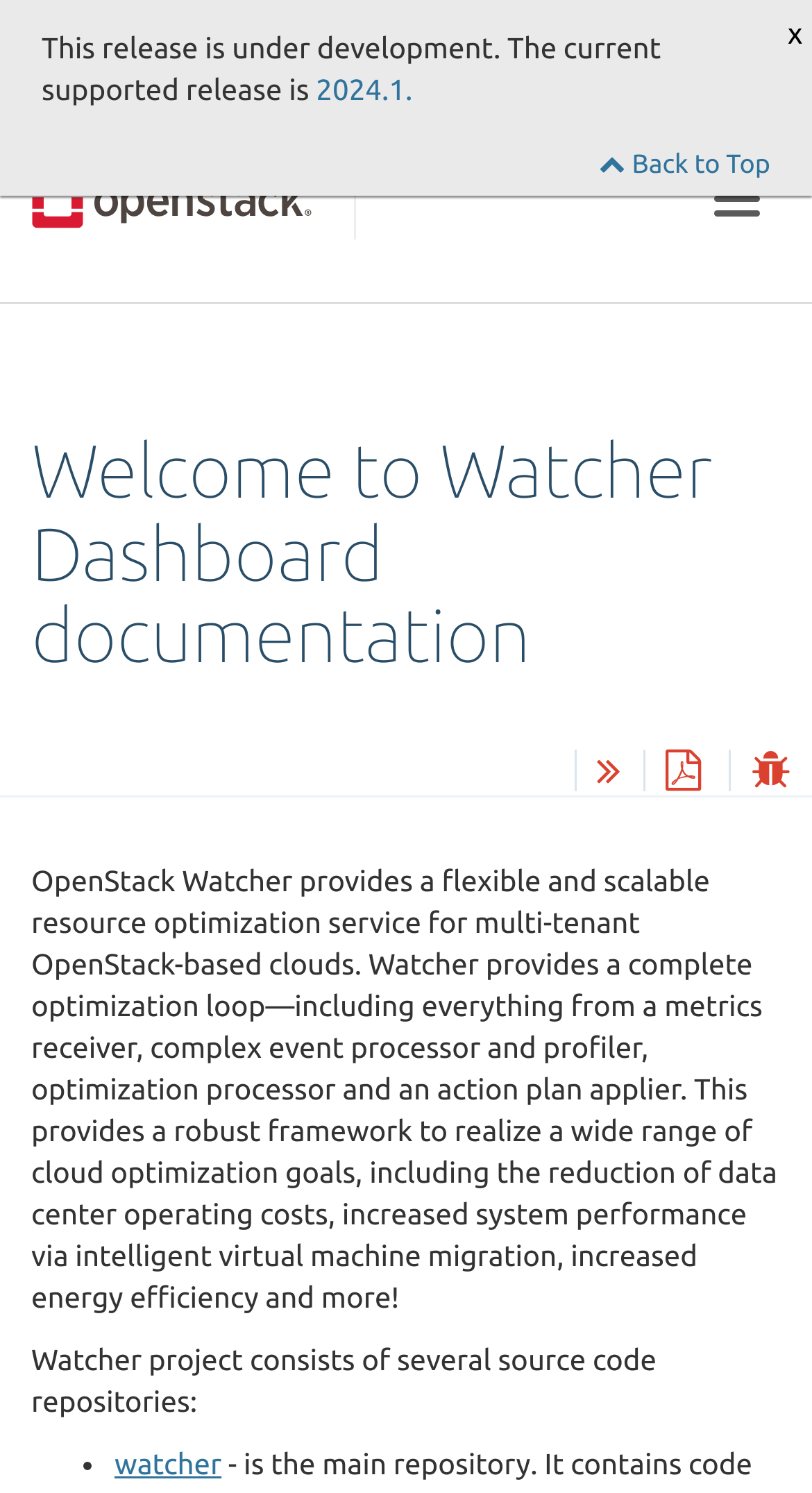Provide a single word or phrase to answer the given question: 
How many icons are present in the top-right corner?

3